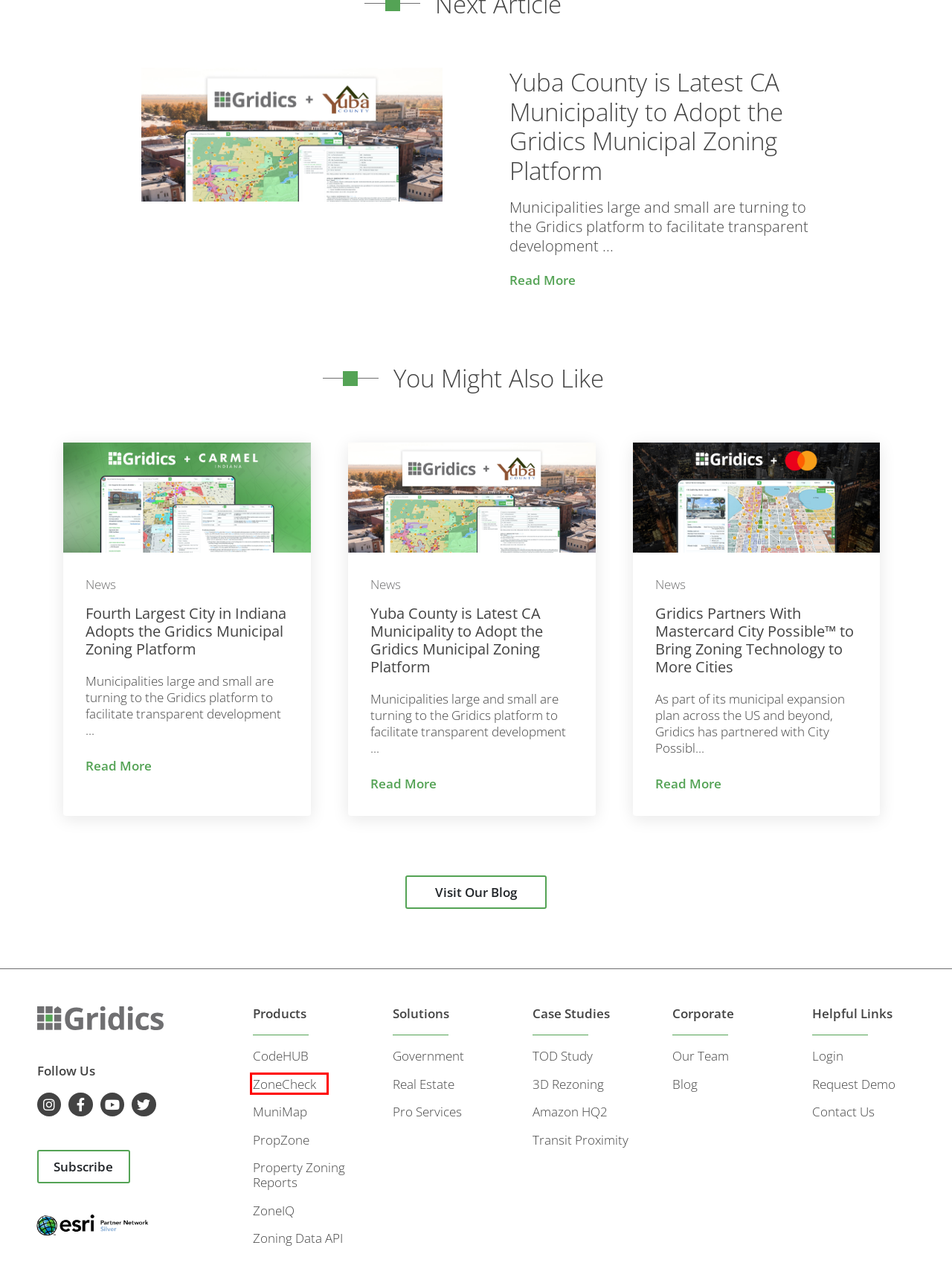You are presented with a screenshot of a webpage that includes a red bounding box around an element. Determine which webpage description best matches the page that results from clicking the element within the red bounding box. Here are the candidates:
A. Zoning Applications for Commercial Real Estate Pros | Gridics
B. Albuquerque TOD Analysis | Case Study | Gridics
C. Yuba County is Latest CA Municipality to Adopt the Gridics Municipal Zoning Platform - Gridics
D. 3D Zoning & GIS Visualizations | MuniMap | Gridics
E. Parcel-Specific Municipal Zoning Data | ZoneCheck | Gridics
F. Team | Gridics
G. Amazon HQ2 Development Analysis | Case Study | Gridics
H. Port Chester Rezoning & 3D Modeling | Case Study | Gridics

E